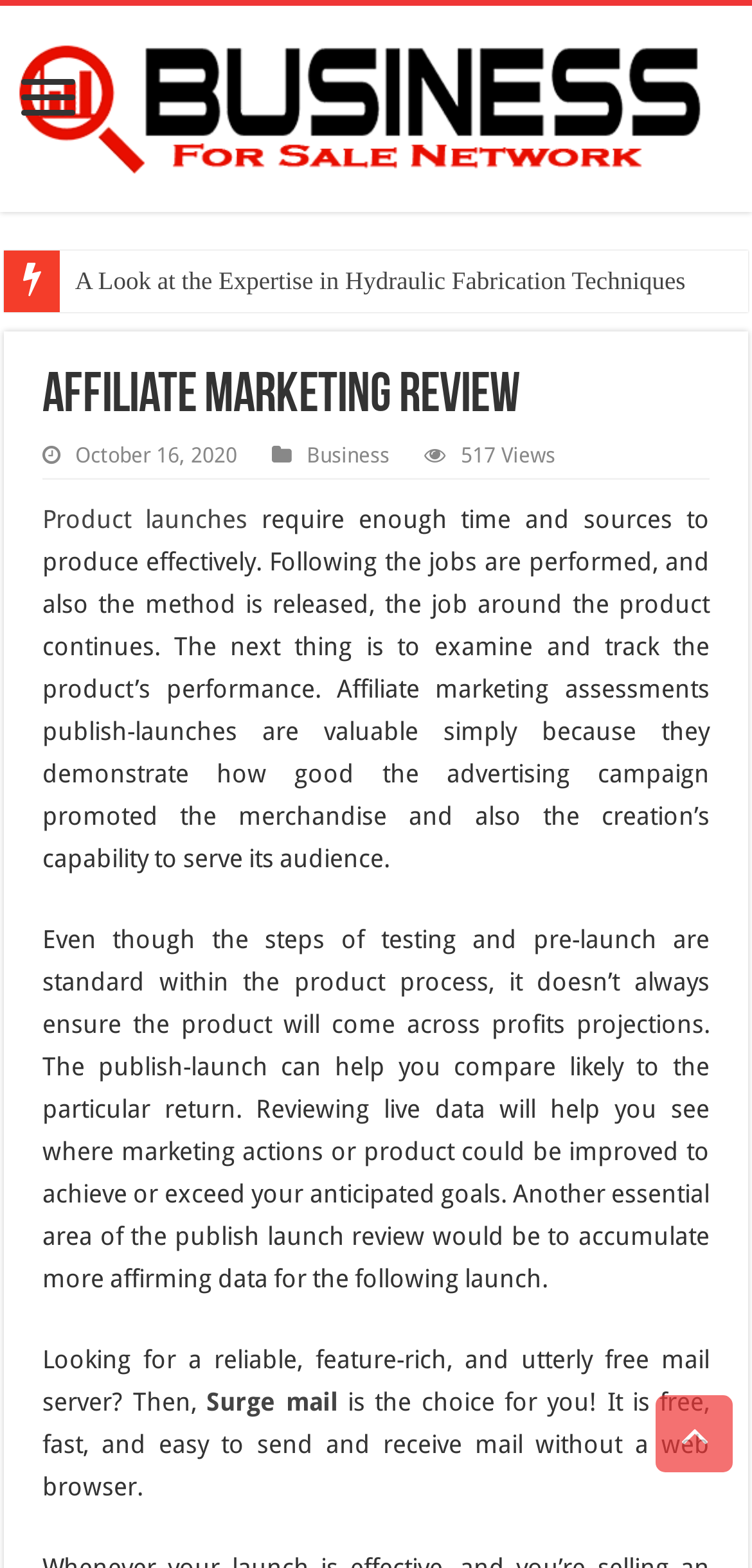Determine the bounding box coordinates (top-left x, top-left y, bottom-right x, bottom-right y) of the UI element described in the following text: Surge mail

[0.275, 0.885, 0.449, 0.903]